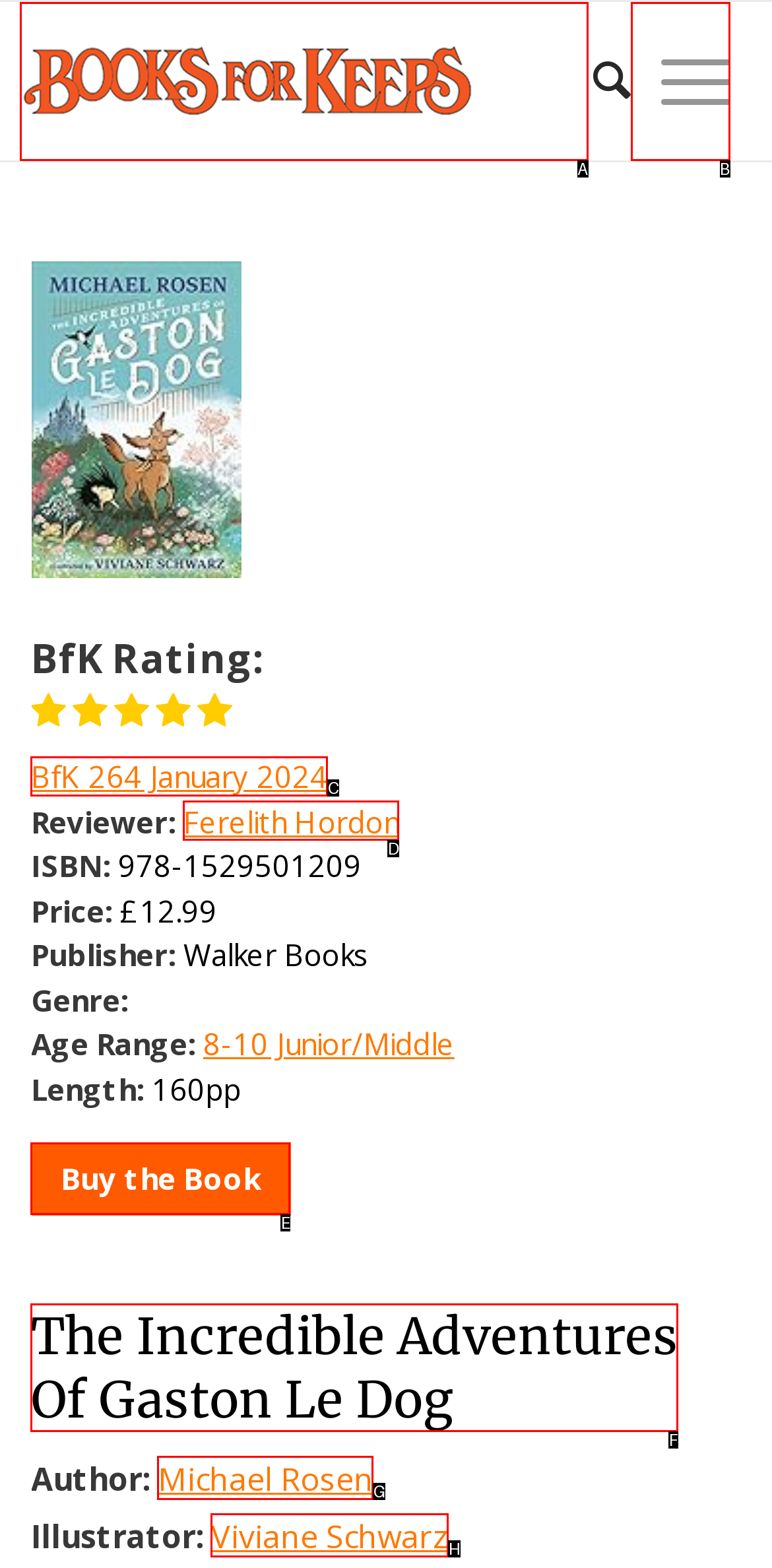Using the provided description: BfK 264 January 2024, select the most fitting option and return its letter directly from the choices.

C